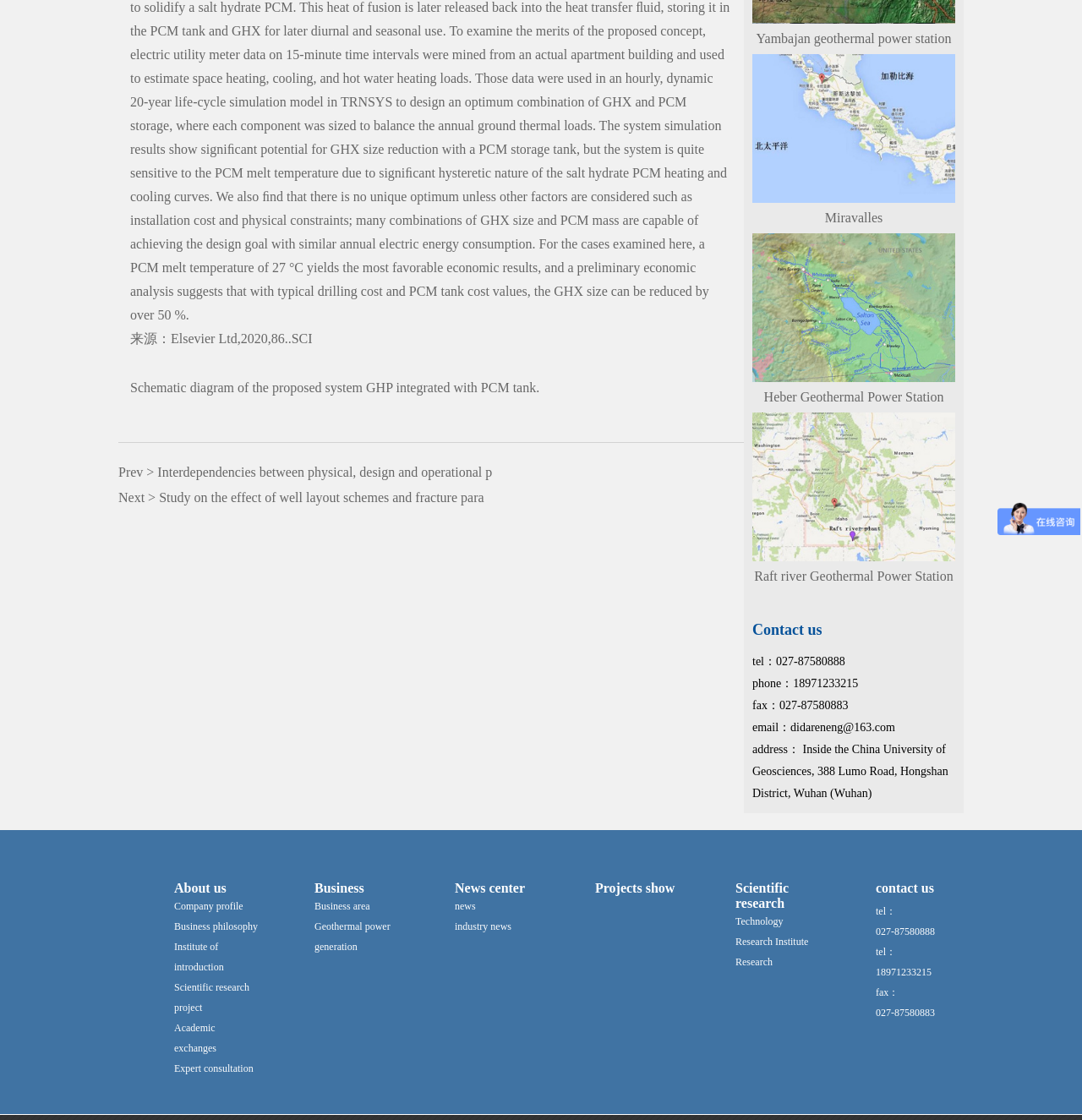Provide the bounding box coordinates of the HTML element this sentence describes: "placeholder="Add a comment..."". The bounding box coordinates consist of four float numbers between 0 and 1, i.e., [left, top, right, bottom].

None